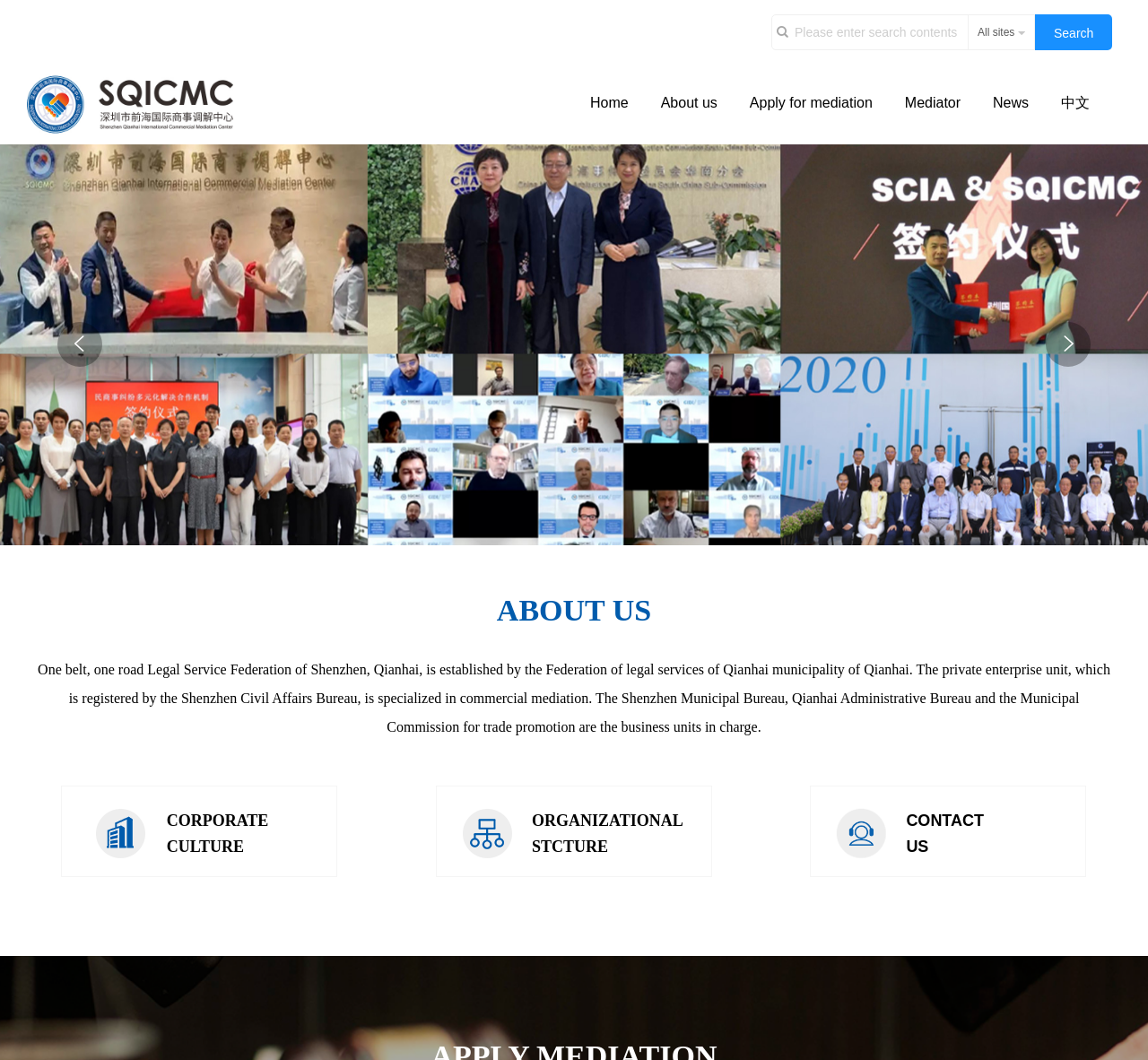Review the image closely and give a comprehensive answer to the question: How many sections are there on the webpage?

I identified four sections on the webpage, which are 'ABOUT US', 'CORPORATE CULTURE', 'STRUCTURE', and 'CONTACT US', each with its own title and content.